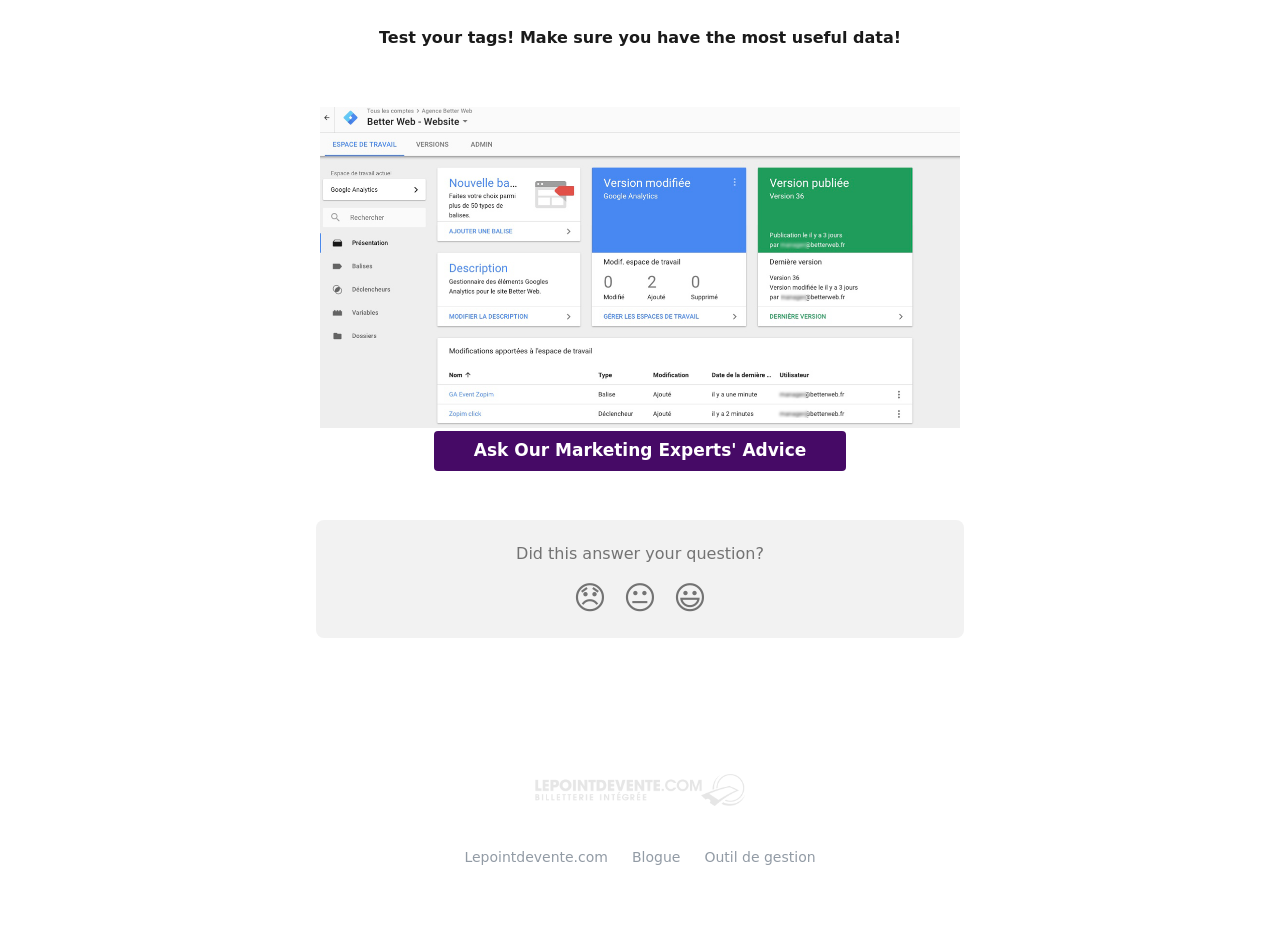Using the information in the image, give a comprehensive answer to the question: 
What are the three reaction buttons below the question?

The three reaction buttons are 'Disappointed Reaction', 'Neutral Reaction', and 'Smiley Reaction', each with an emoji representation, allowing users to express their emotions.